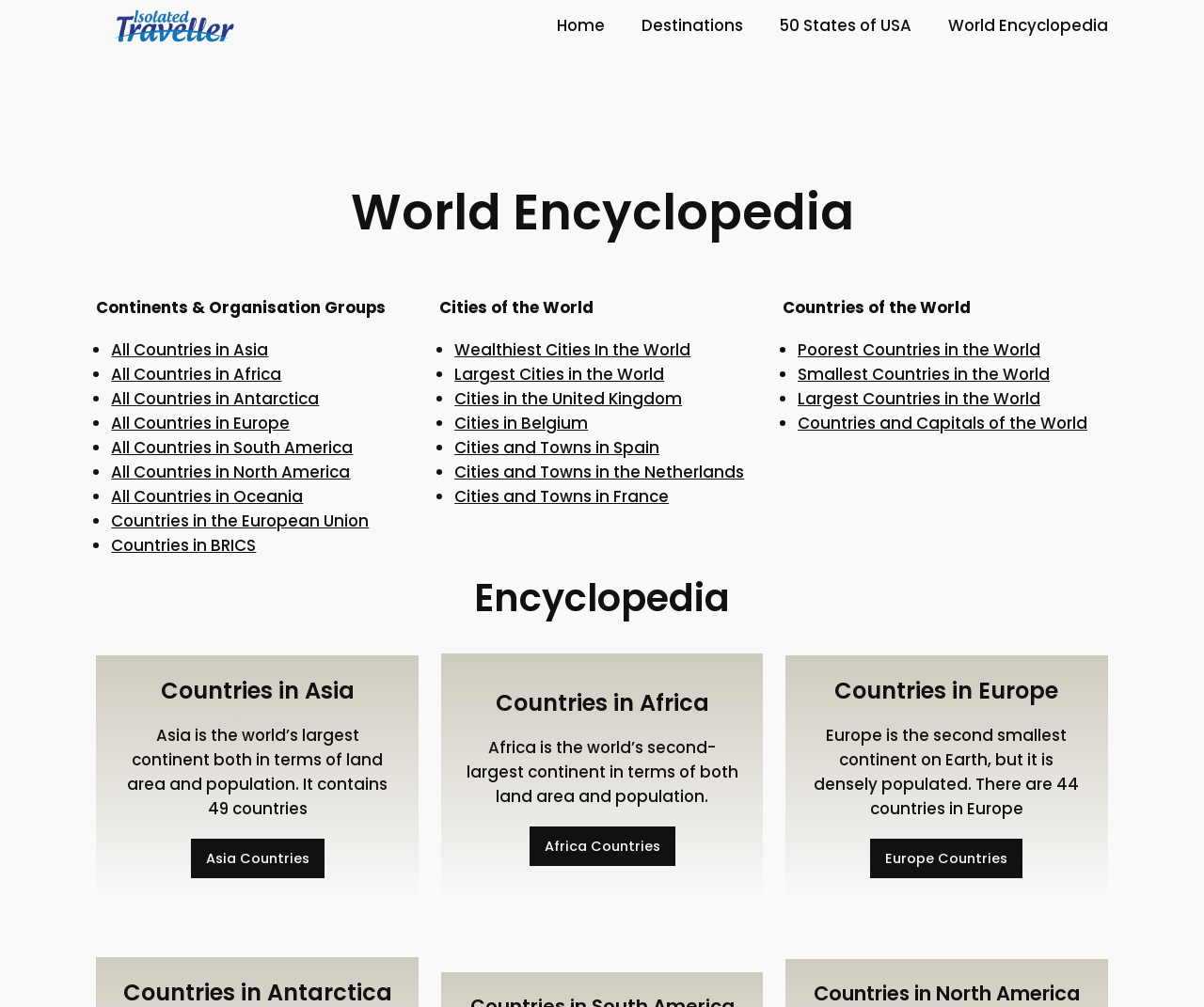Pinpoint the bounding box coordinates of the element you need to click to execute the following instruction: "Explore the list of cities in the United Kingdom". The bounding box should be represented by four float numbers between 0 and 1, in the format [left, top, right, bottom].

[0.377, 0.384, 0.567, 0.407]